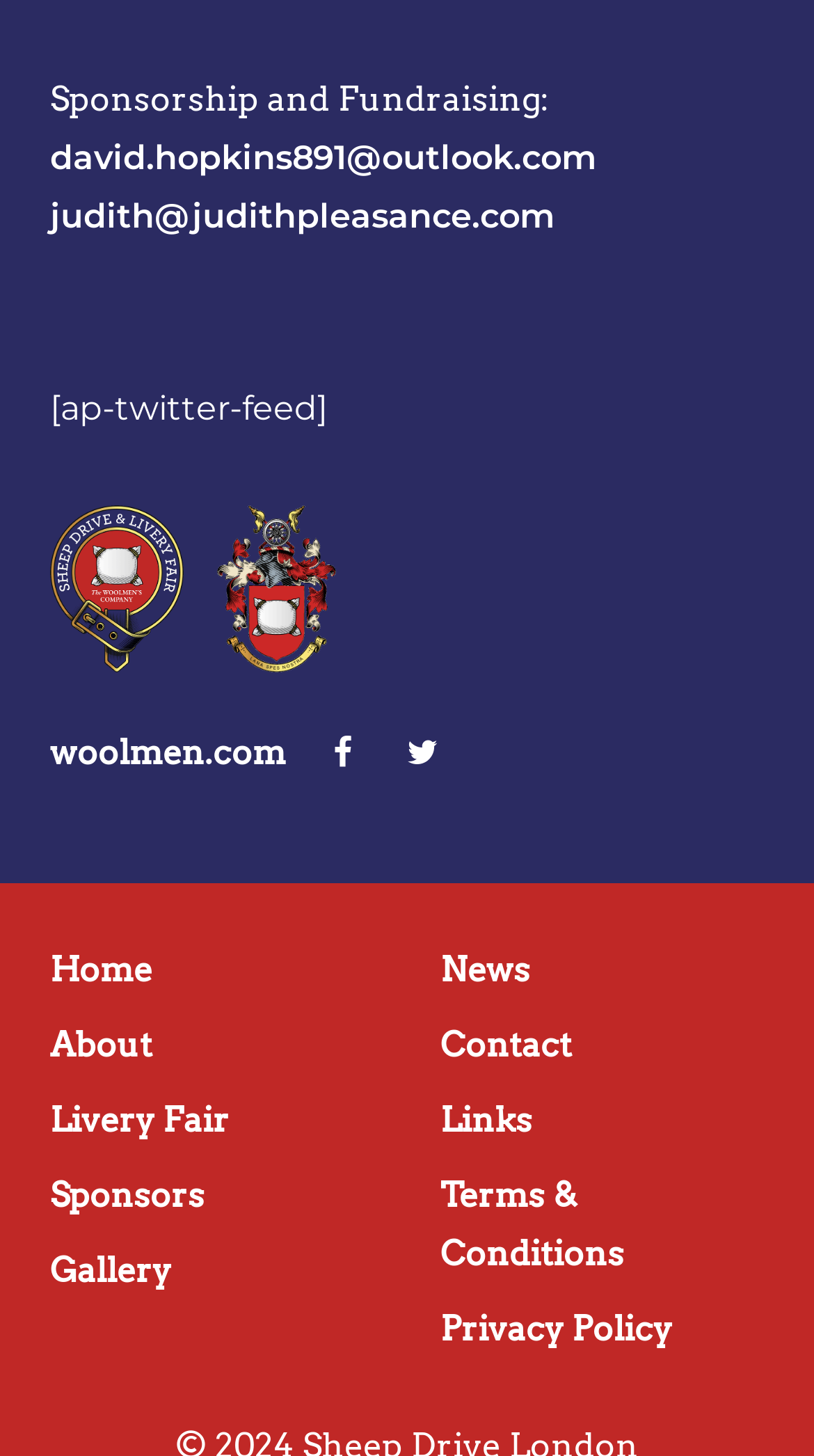Please answer the following question using a single word or phrase: How many navigation menu items are there?

9